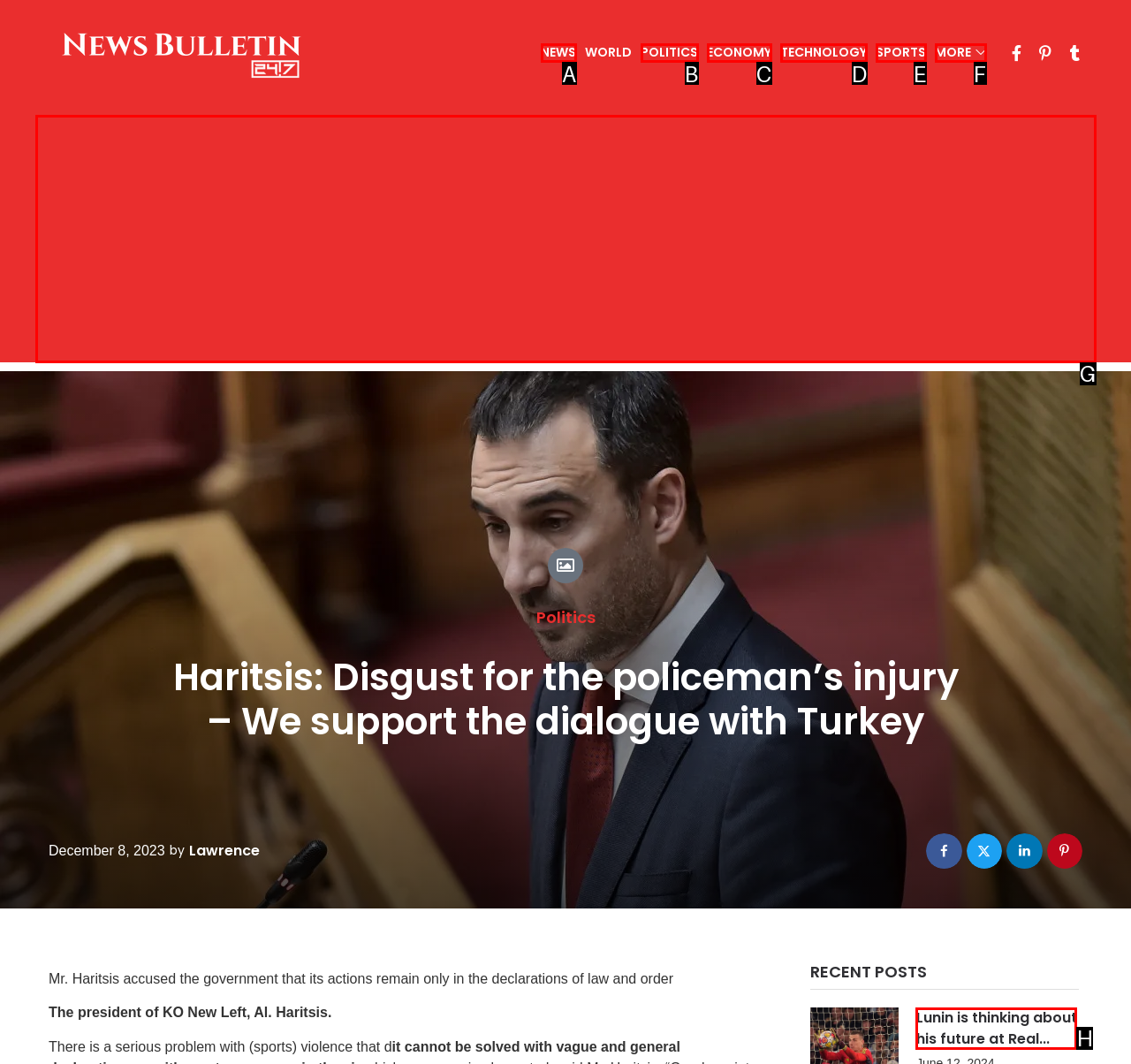From the given choices, identify the element that matches: News
Answer with the letter of the selected option.

A